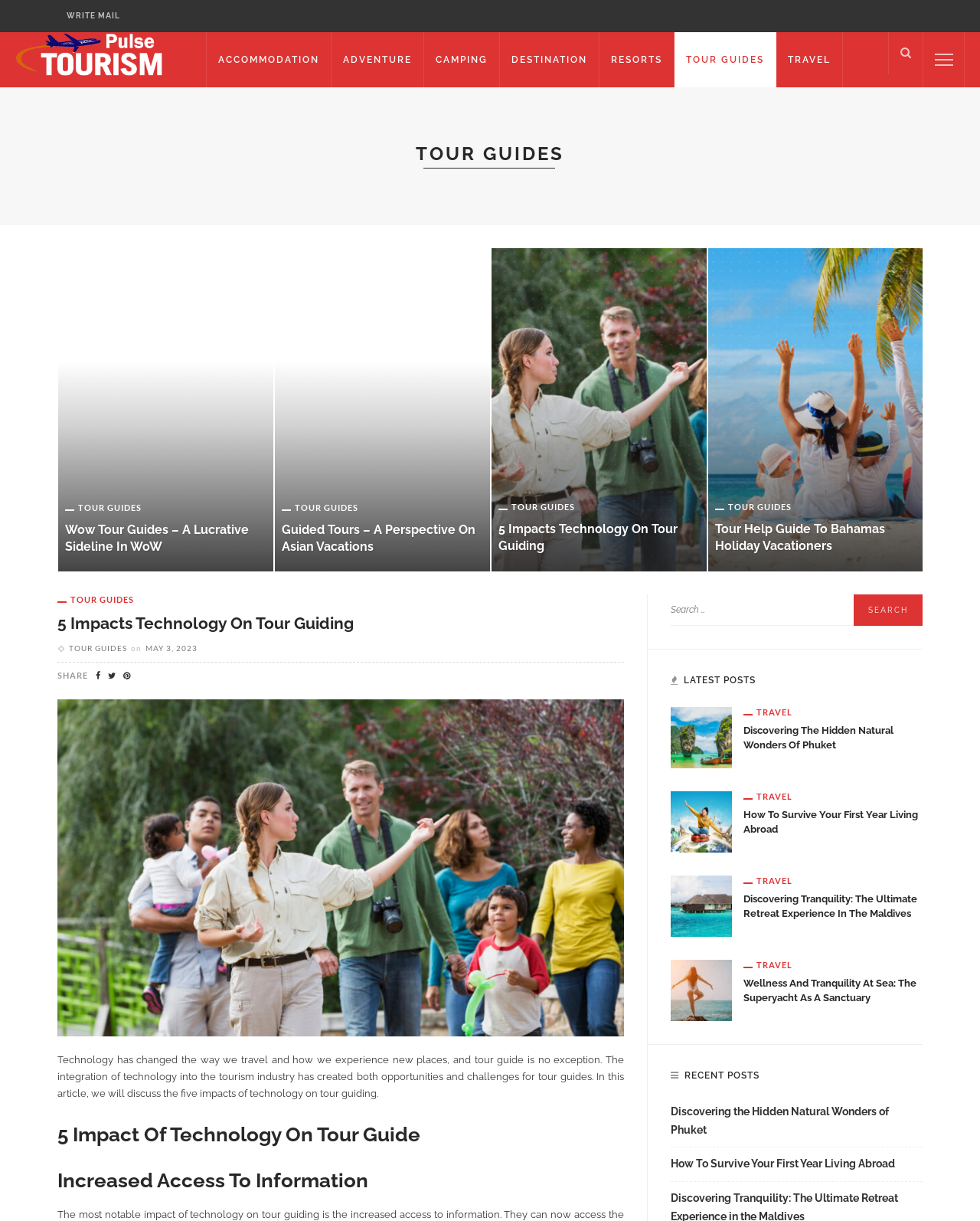Please predict the bounding box coordinates of the element's region where a click is necessary to complete the following instruction: "Search for something". The coordinates should be represented by four float numbers between 0 and 1, i.e., [left, top, right, bottom].

[0.684, 0.487, 0.941, 0.513]